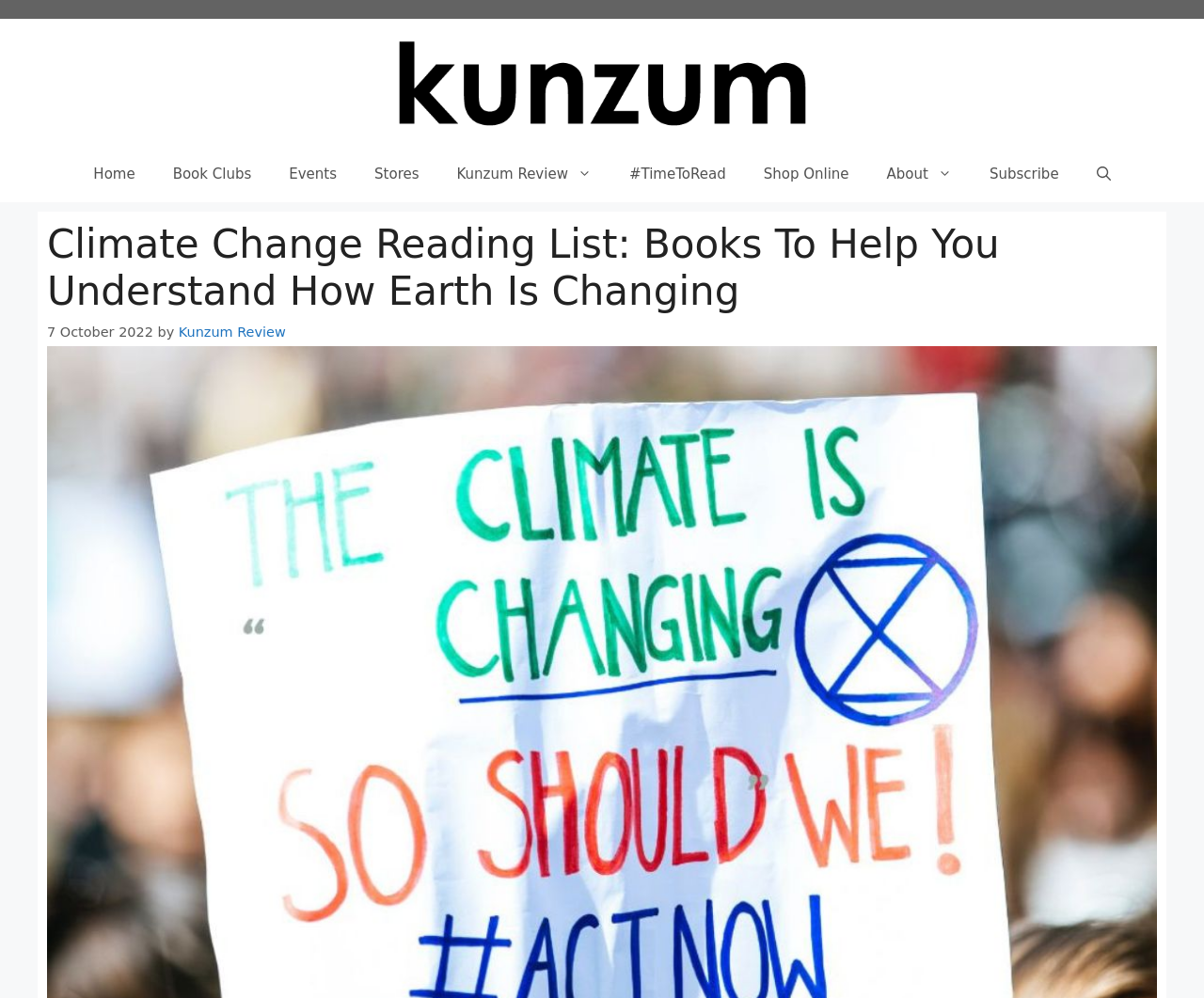Please locate the bounding box coordinates of the region I need to click to follow this instruction: "visit book clubs".

[0.128, 0.146, 0.224, 0.202]